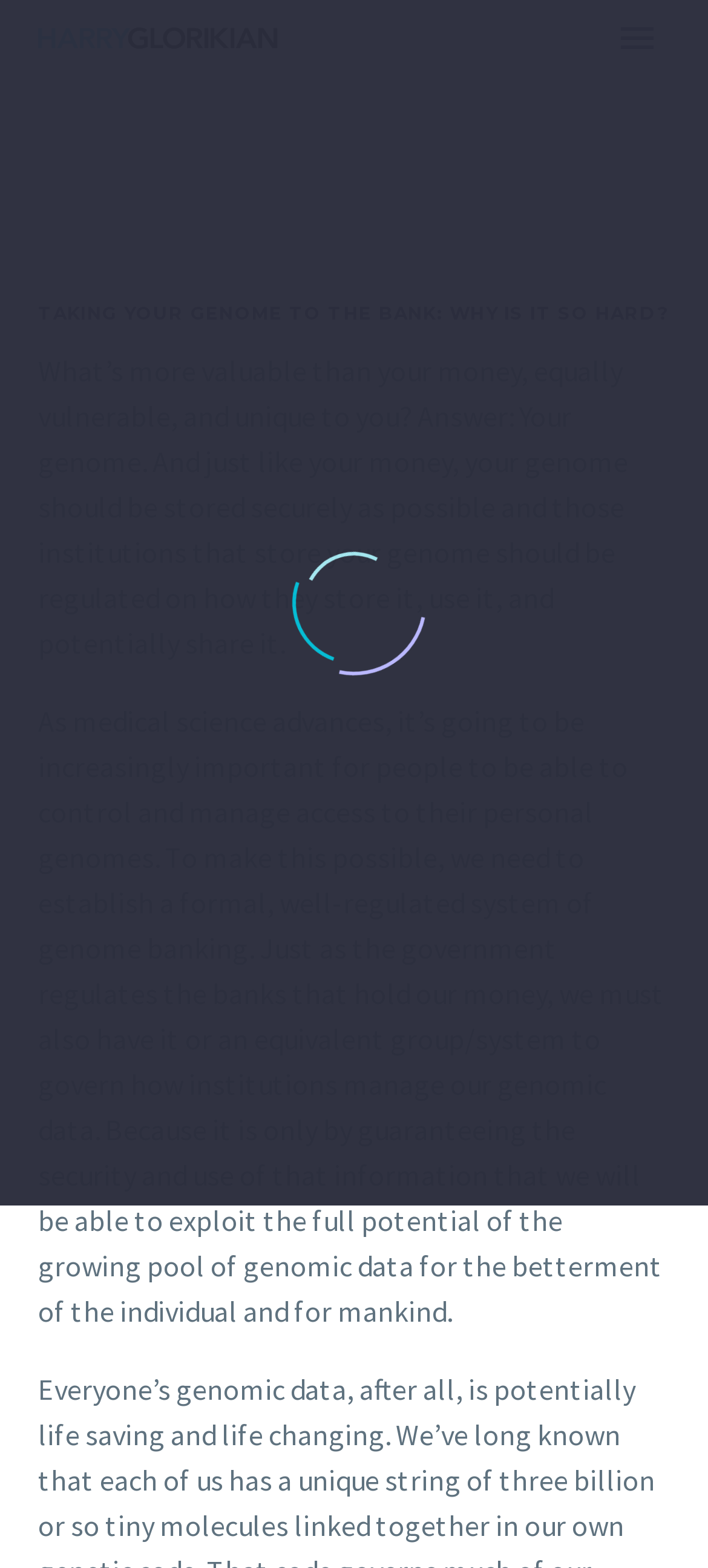What is the main topic of the article?
Answer the question in a detailed and comprehensive manner.

The main topic of the article is genome banking, which is discussed in the context of storing, using, and sharing genomic data, and the need for regulation and control in this area.